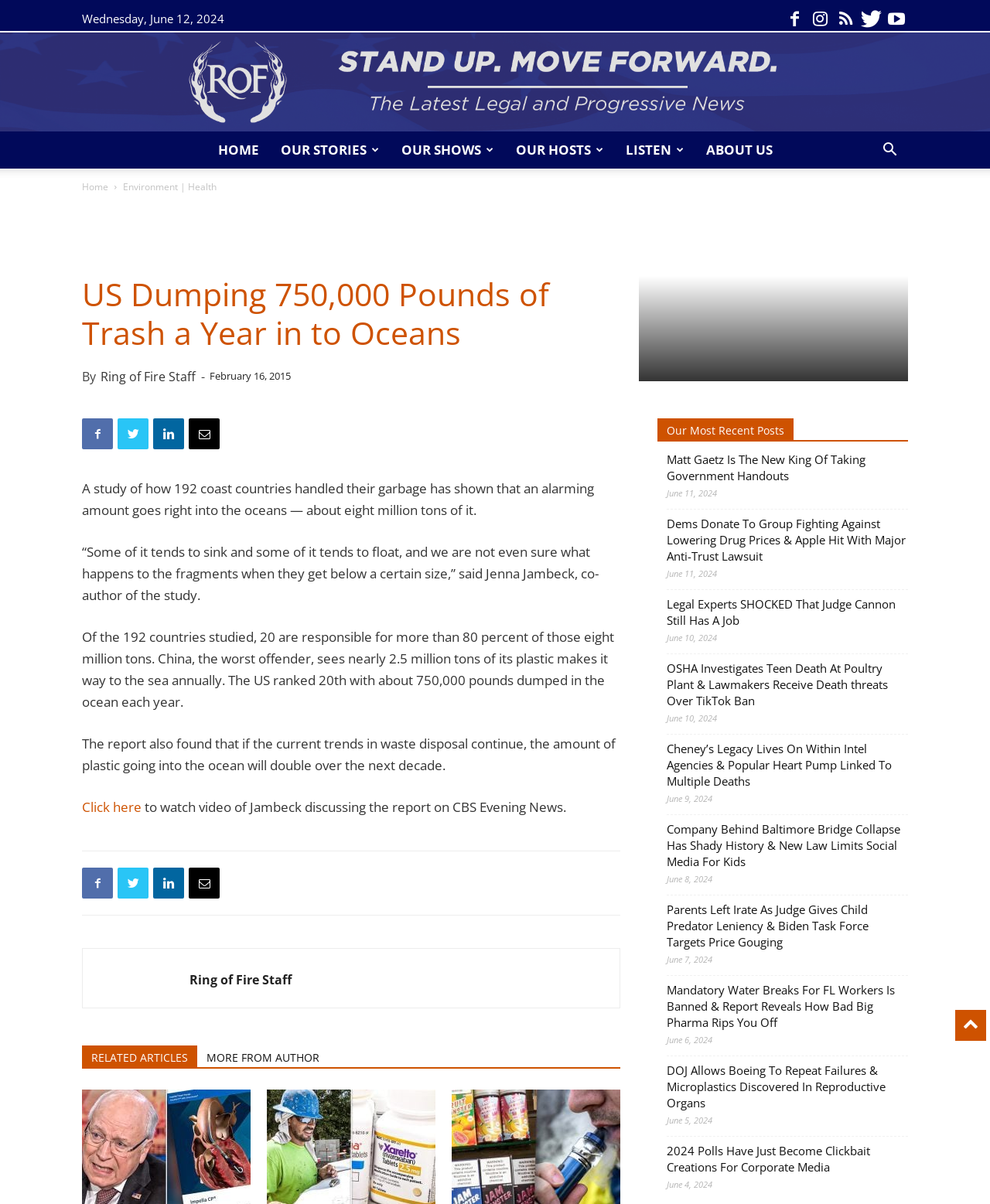Determine the bounding box coordinates of the element's region needed to click to follow the instruction: "Click the HOME link". Provide these coordinates as four float numbers between 0 and 1, formatted as [left, top, right, bottom].

[0.209, 0.109, 0.272, 0.14]